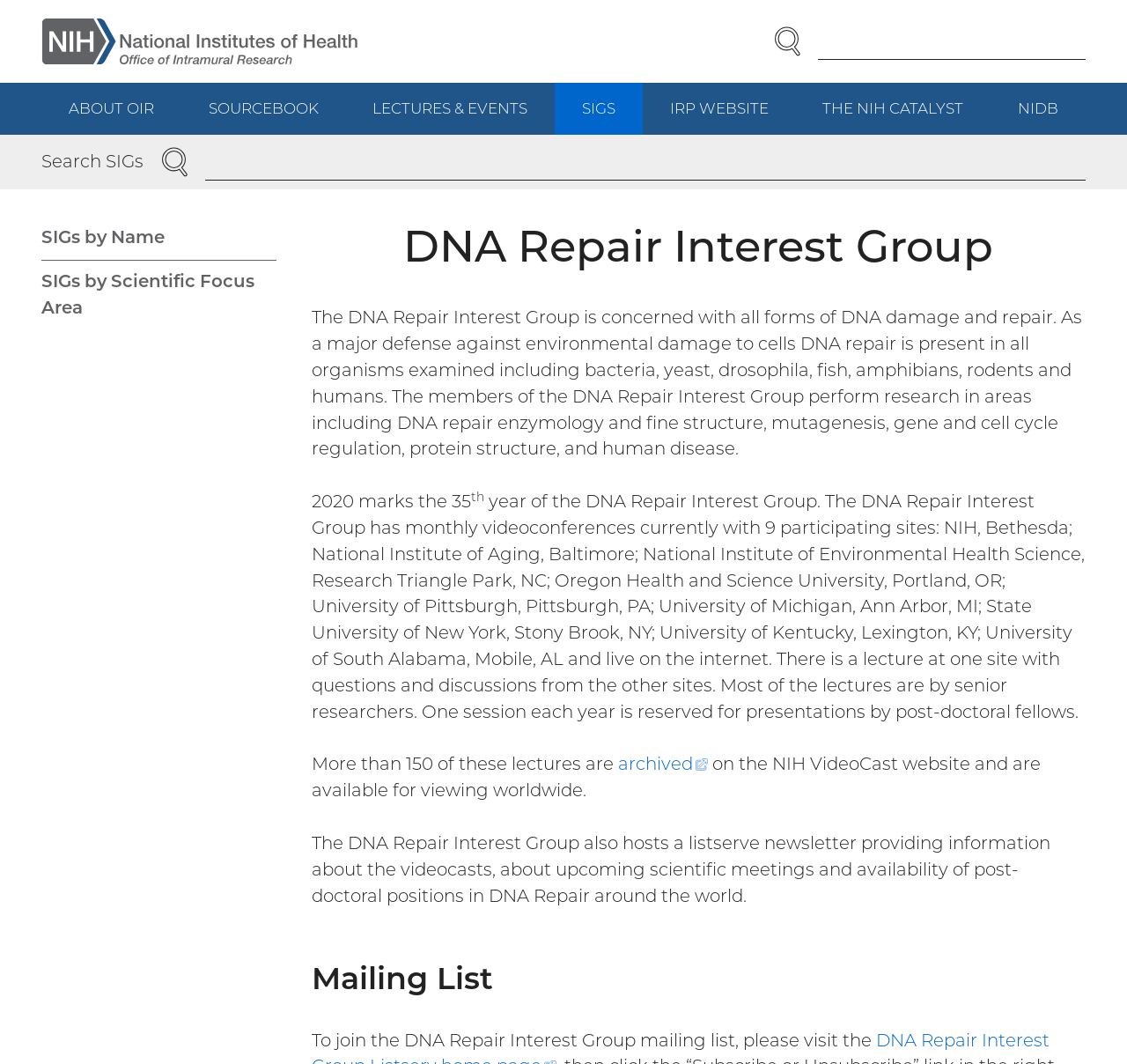Look at the image and answer the question in detail:
What is the topic of the lectures hosted by the DNA Repair Interest Group?

The topic of the lectures can be inferred from the description of the group, which states that the lectures are hosted by senior researchers and are archived on the NIH VideoCast website, and that the group is concerned with all forms of DNA damage and repair.